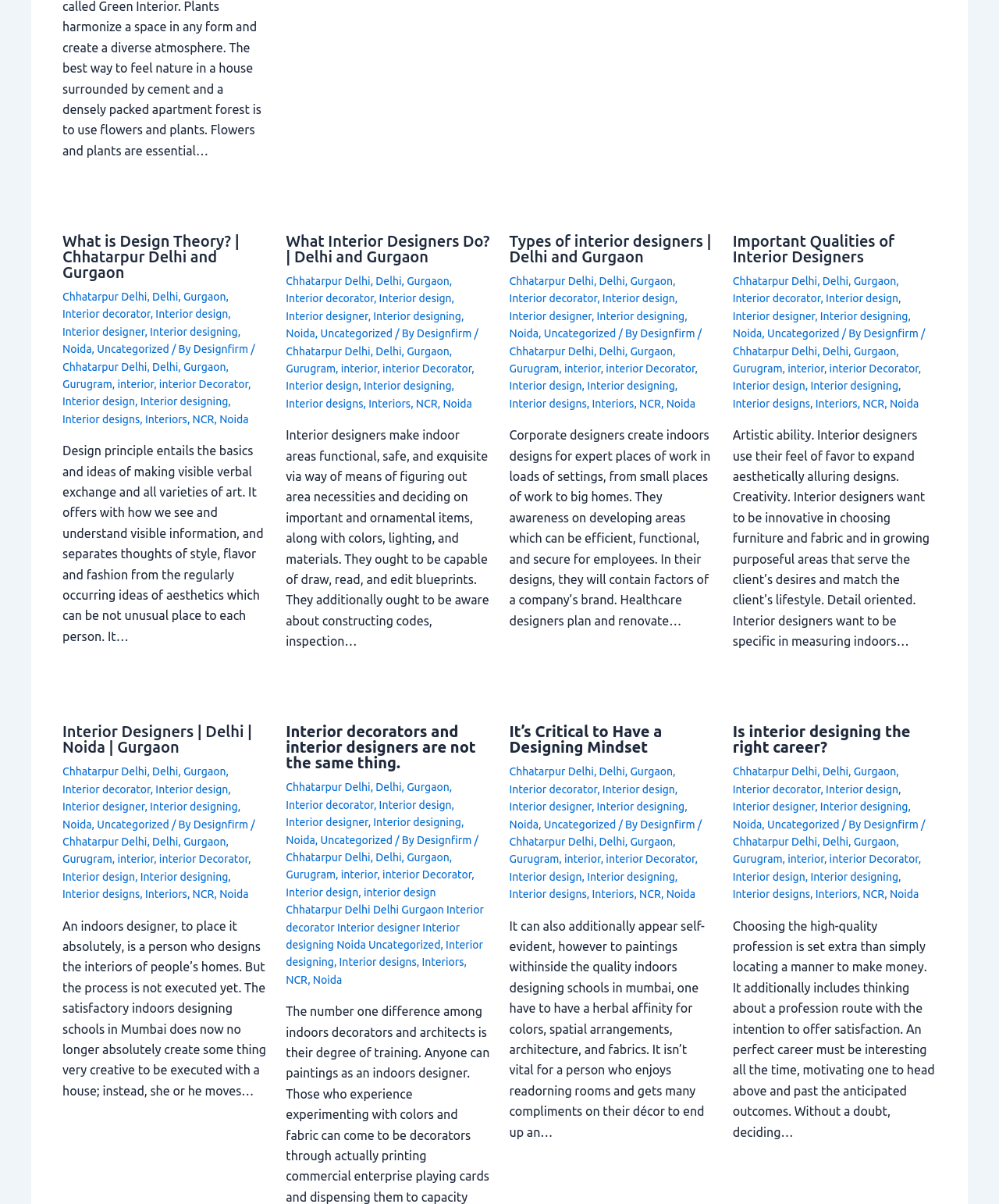Identify the bounding box coordinates of the clickable region to carry out the given instruction: "Click on 'What is Design Theory?' link".

[0.062, 0.193, 0.24, 0.234]